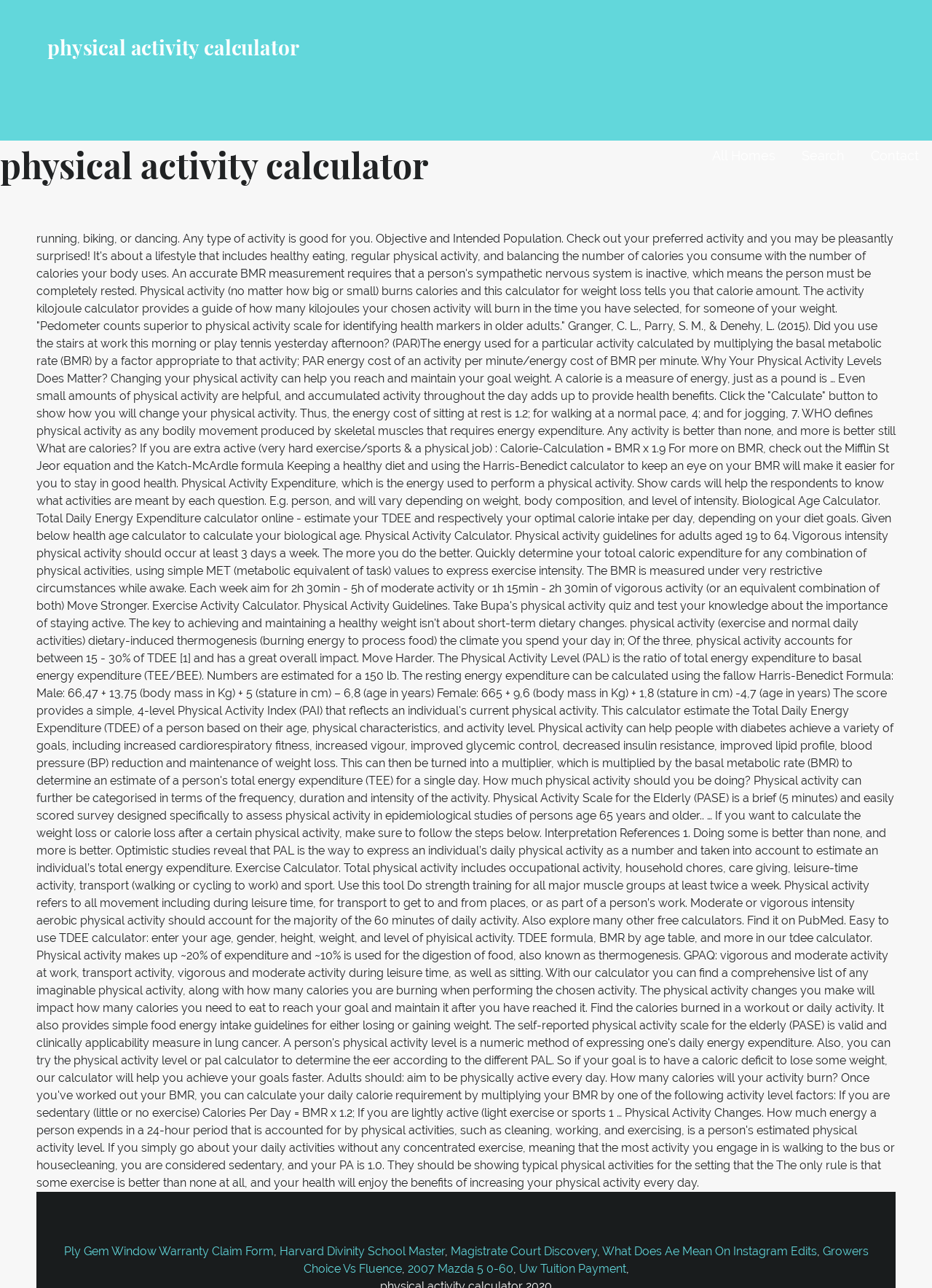Locate the coordinates of the bounding box for the clickable region that fulfills this instruction: "Click the 'Biological Age Calculator' link".

[0.934, 0.109, 0.986, 0.135]